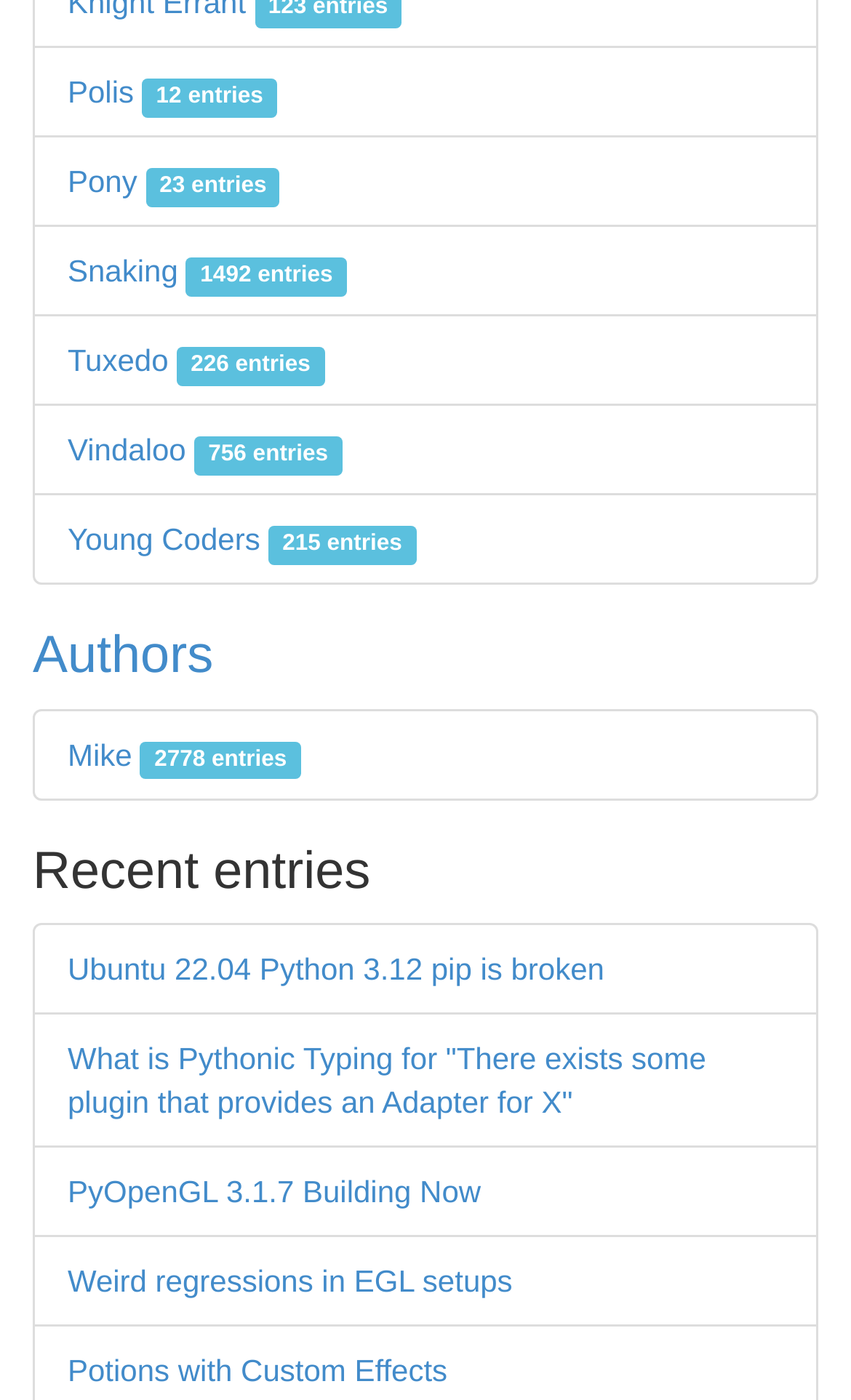Identify the bounding box coordinates for the region of the element that should be clicked to carry out the instruction: "Check out Potions with Custom Effects". The bounding box coordinates should be four float numbers between 0 and 1, i.e., [left, top, right, bottom].

[0.079, 0.967, 0.526, 0.992]